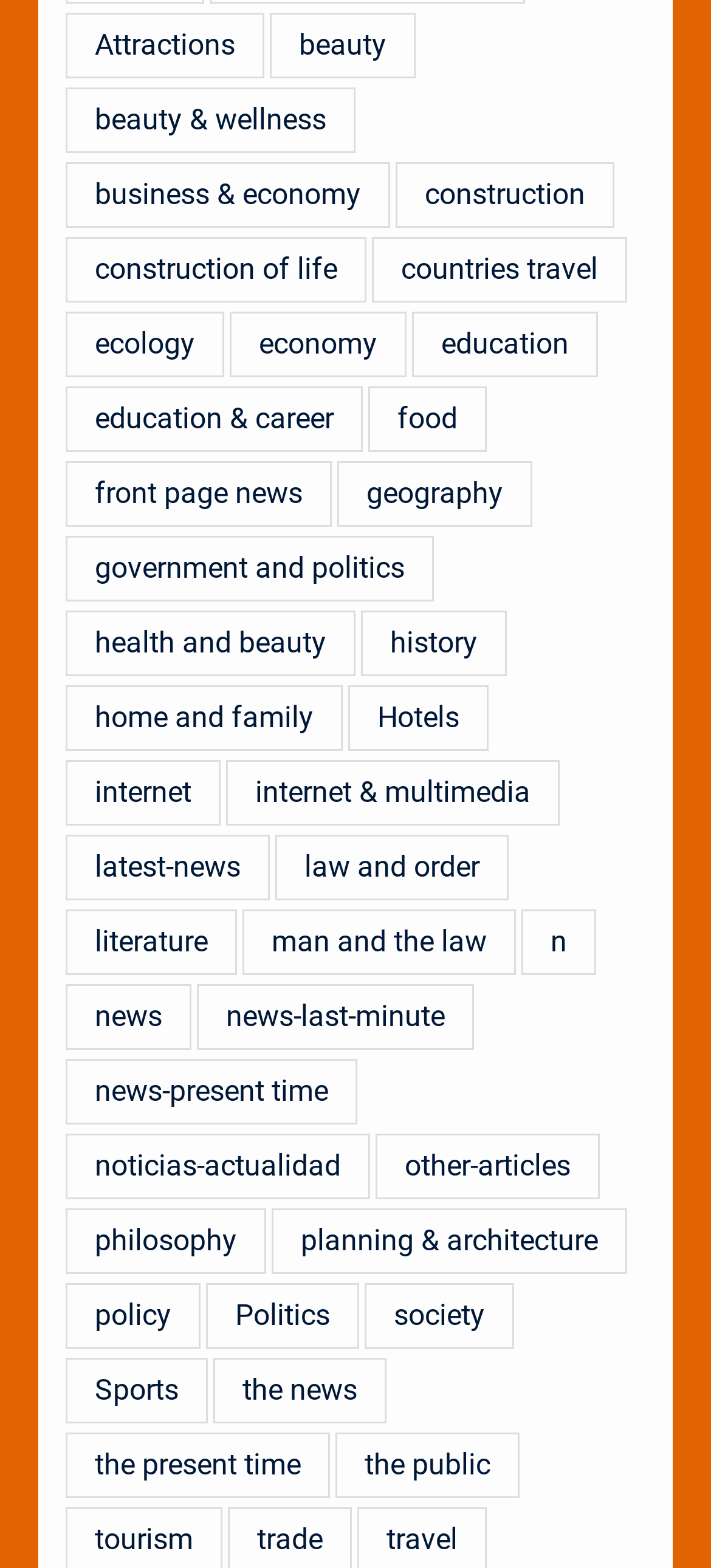Could you highlight the region that needs to be clicked to execute the instruction: "Learn about history"?

[0.507, 0.389, 0.712, 0.431]